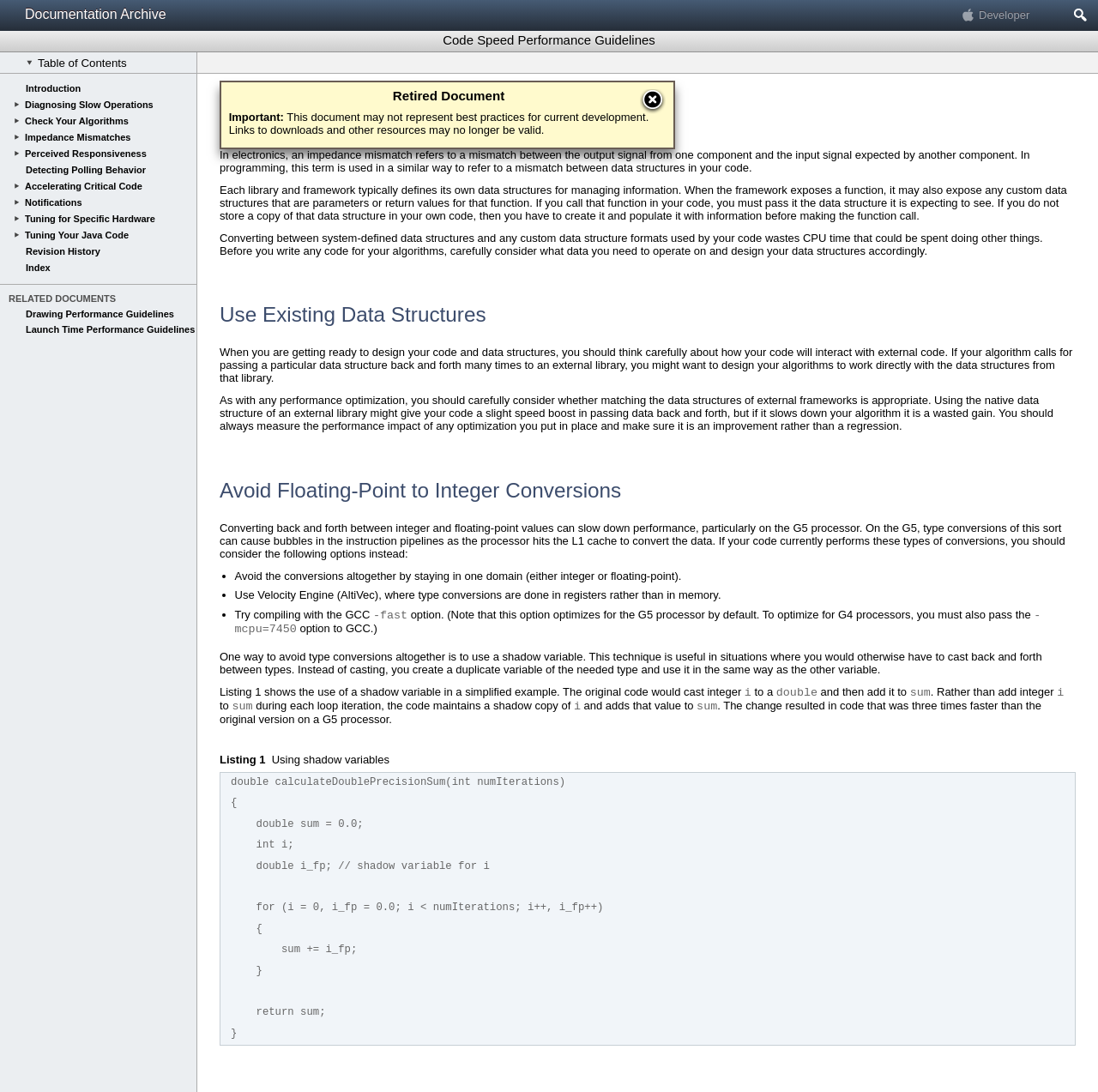Answer the question below in one word or phrase:
What is the main topic of this webpage?

Code Speed Performance Guidelines